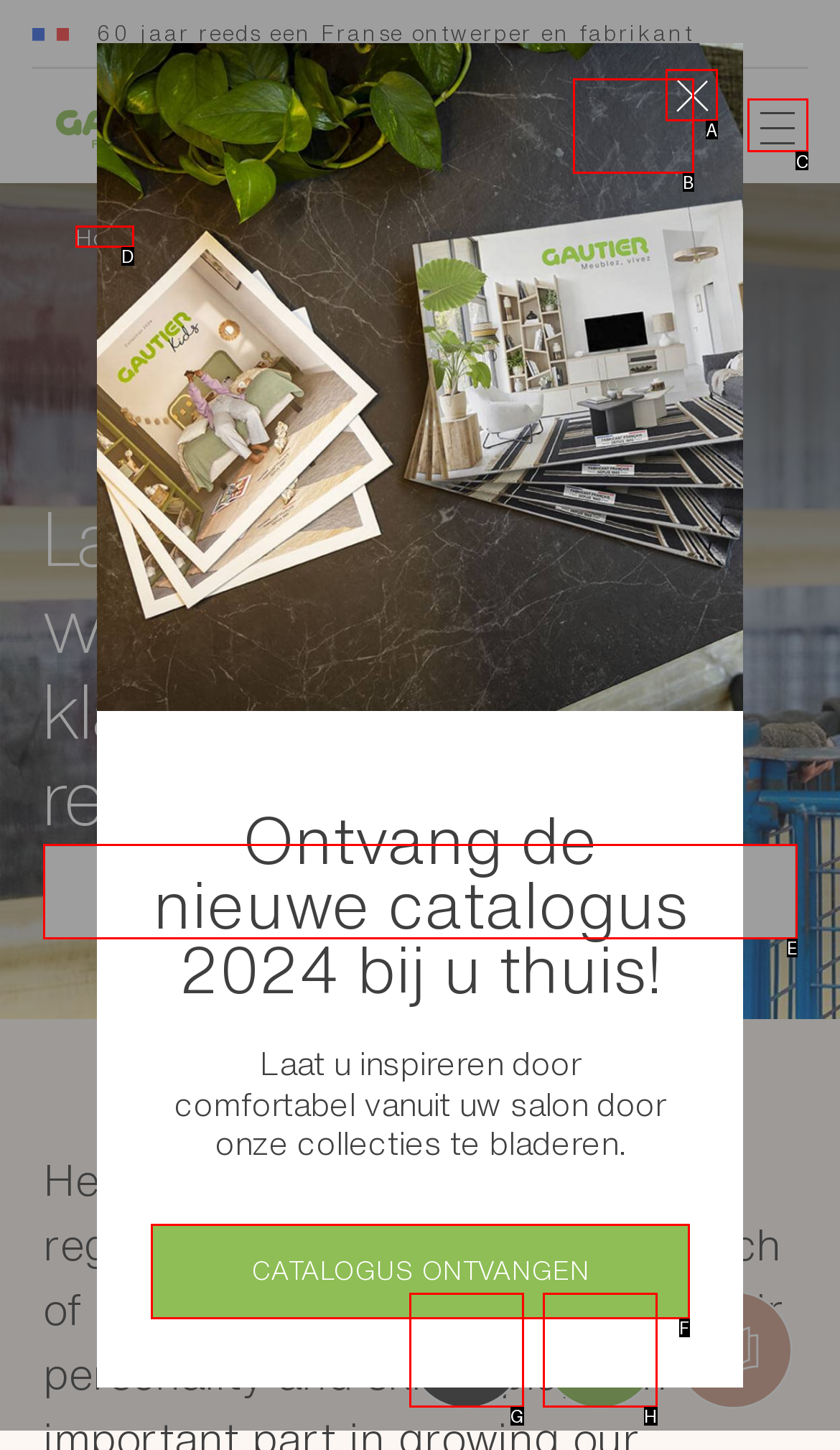Determine the letter of the UI element that will complete the task: Open Het menu
Reply with the corresponding letter.

C